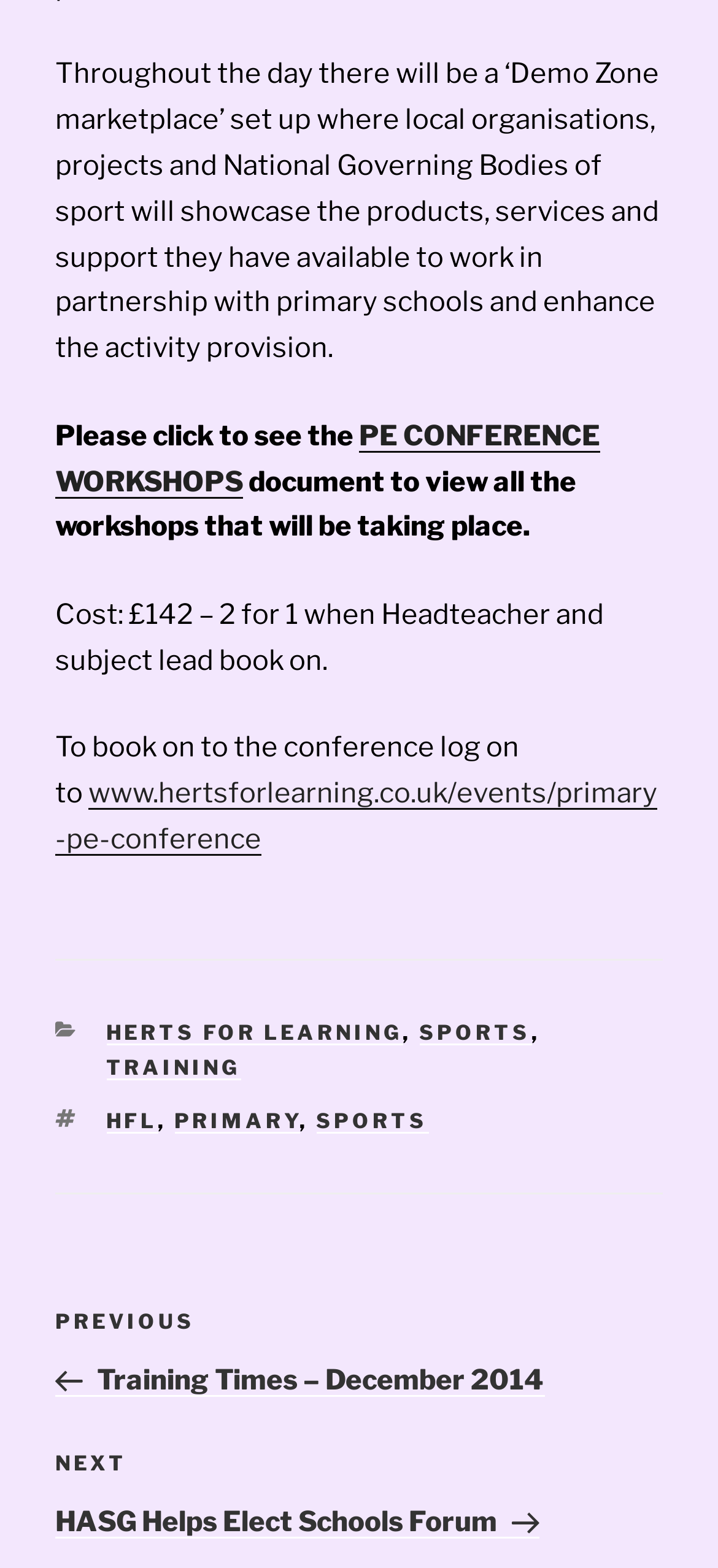Please specify the bounding box coordinates of the clickable region necessary for completing the following instruction: "click the link to view PRIMARY". The coordinates must consist of four float numbers between 0 and 1, i.e., [left, top, right, bottom].

[0.242, 0.706, 0.417, 0.723]